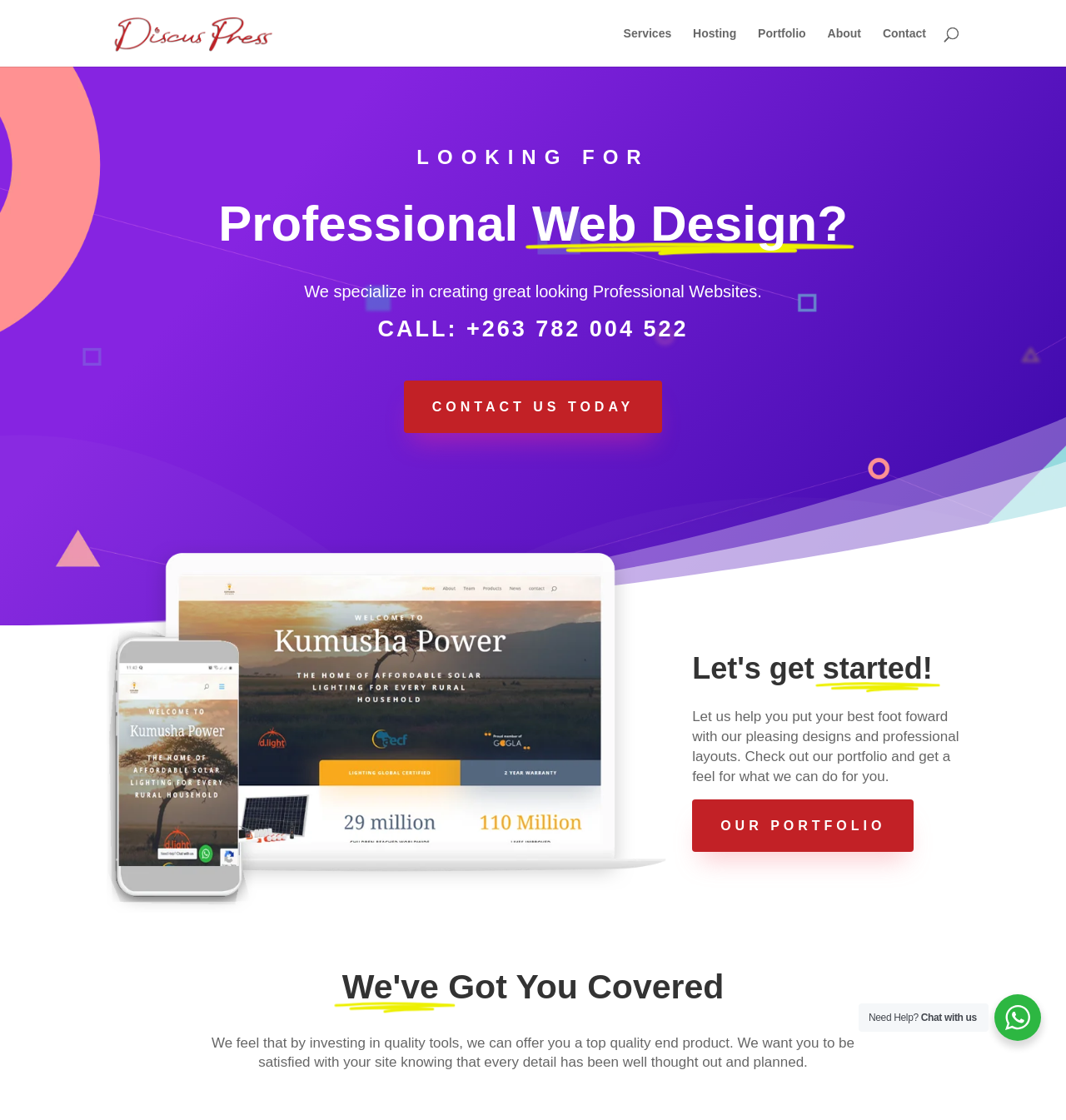Please analyze the image and give a detailed answer to the question:
What type of websites does Discus Press specialize in?

Based on the webpage content, specifically the heading 'LOOKING FOR Professional Web Design?' and the static text 'We specialize in creating great looking Professional Websites.', it can be inferred that Discus Press specializes in creating professional websites.